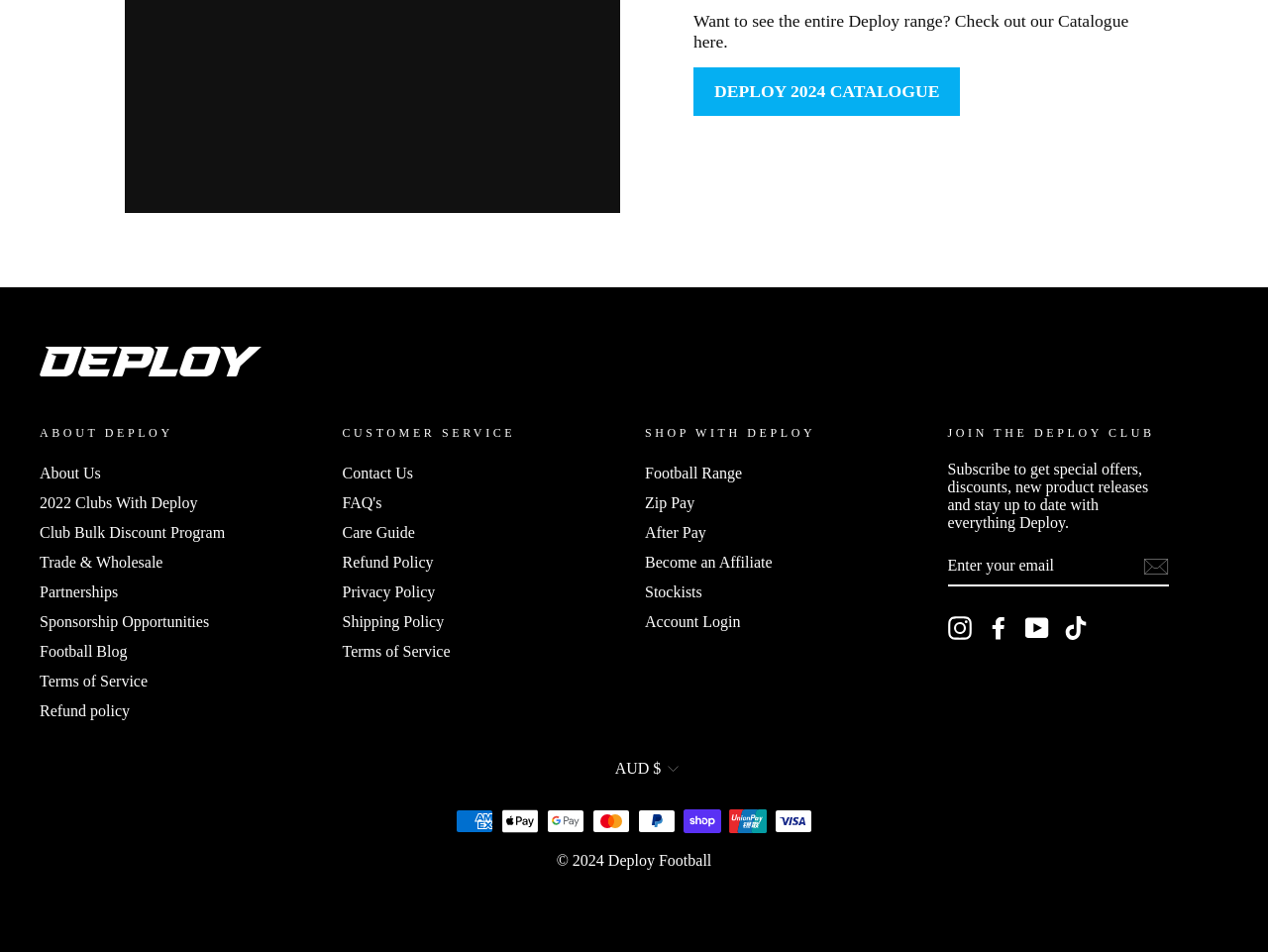Pinpoint the bounding box coordinates of the element to be clicked to execute the instruction: "Select the currency".

[0.457, 0.796, 0.543, 0.819]